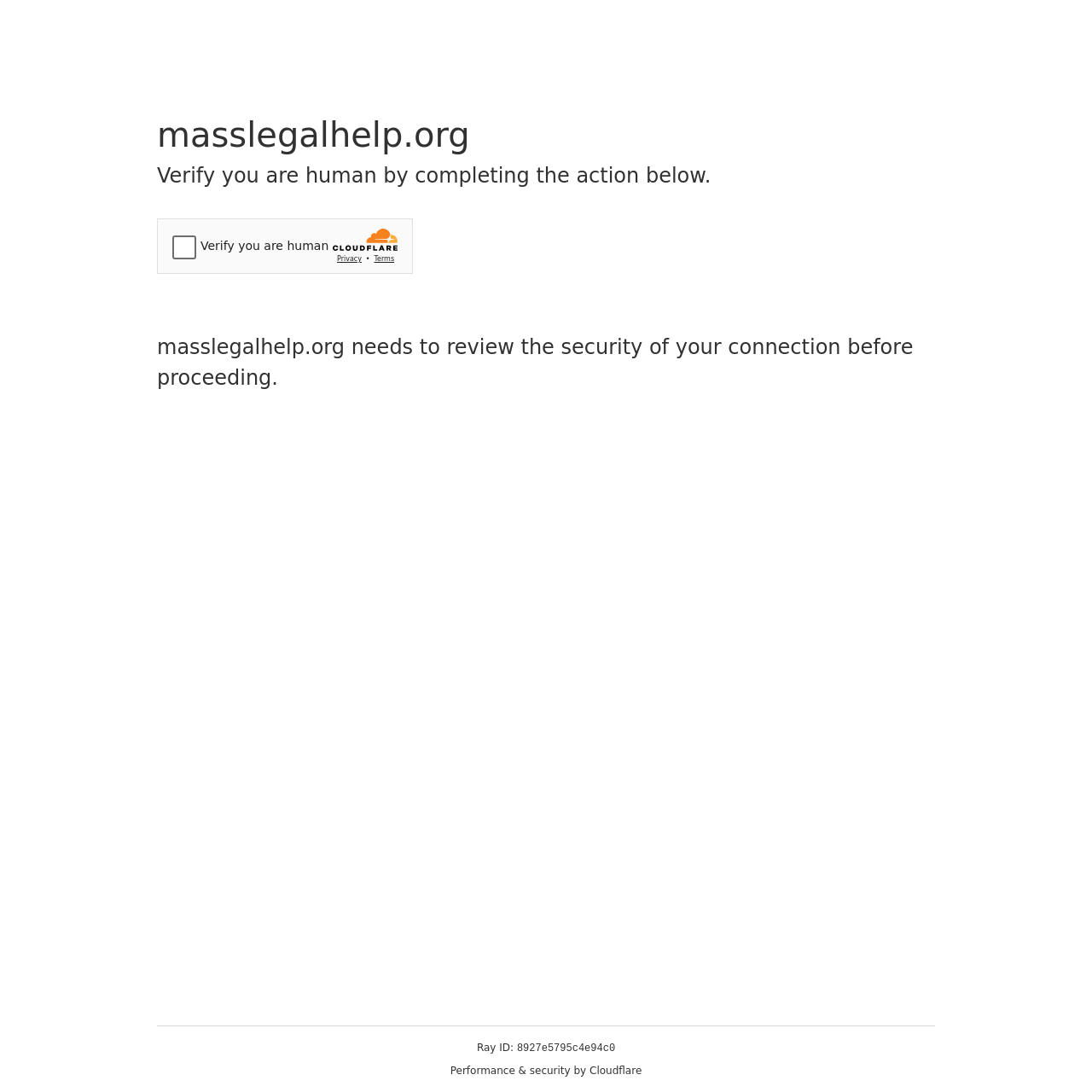What is providing performance and security to the website?
Look at the image and answer the question with a single word or phrase.

Cloudflare